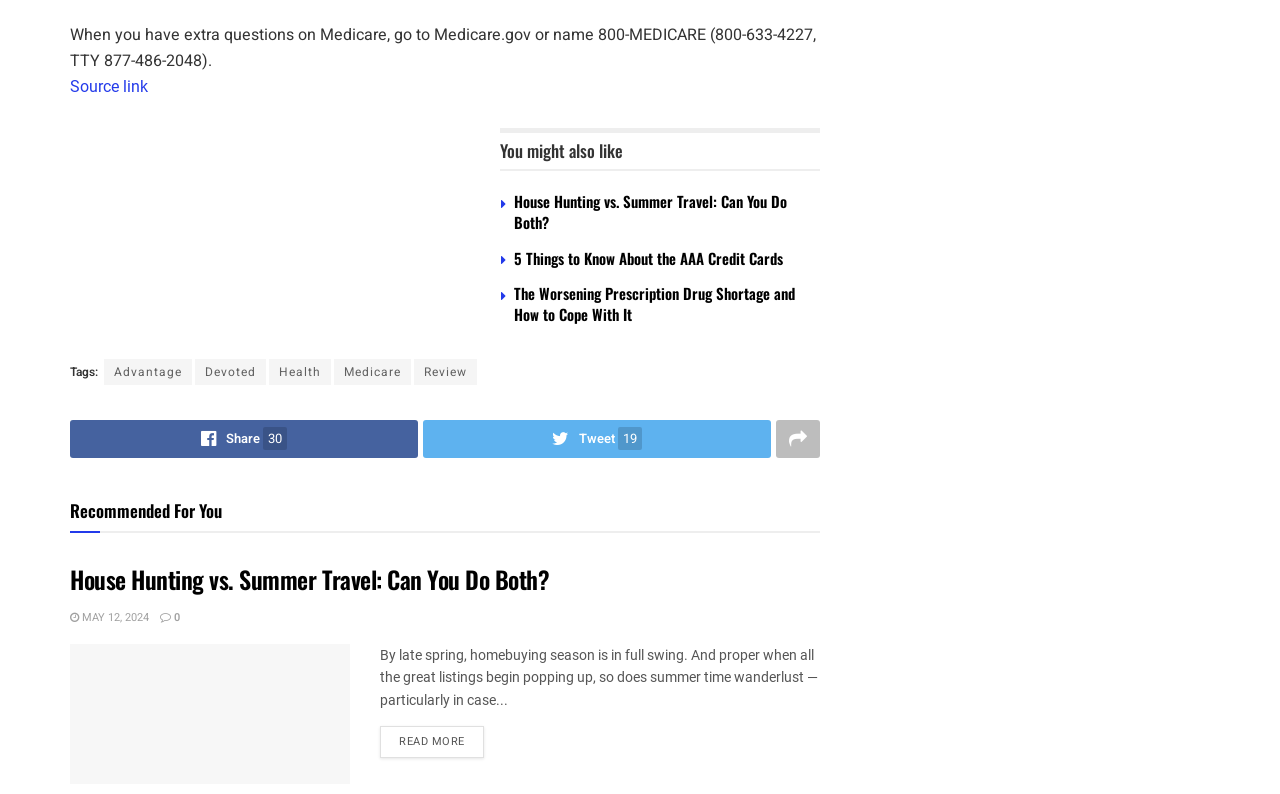What is the recommended action for Medicare questions?
Based on the content of the image, thoroughly explain and answer the question.

The webpage suggests that when you have extra questions on Medicare, you should go to Medicare.gov or call 800-MEDICARE (800-633-4227, TTY 877-486-2048). This information is provided at the top of the webpage.